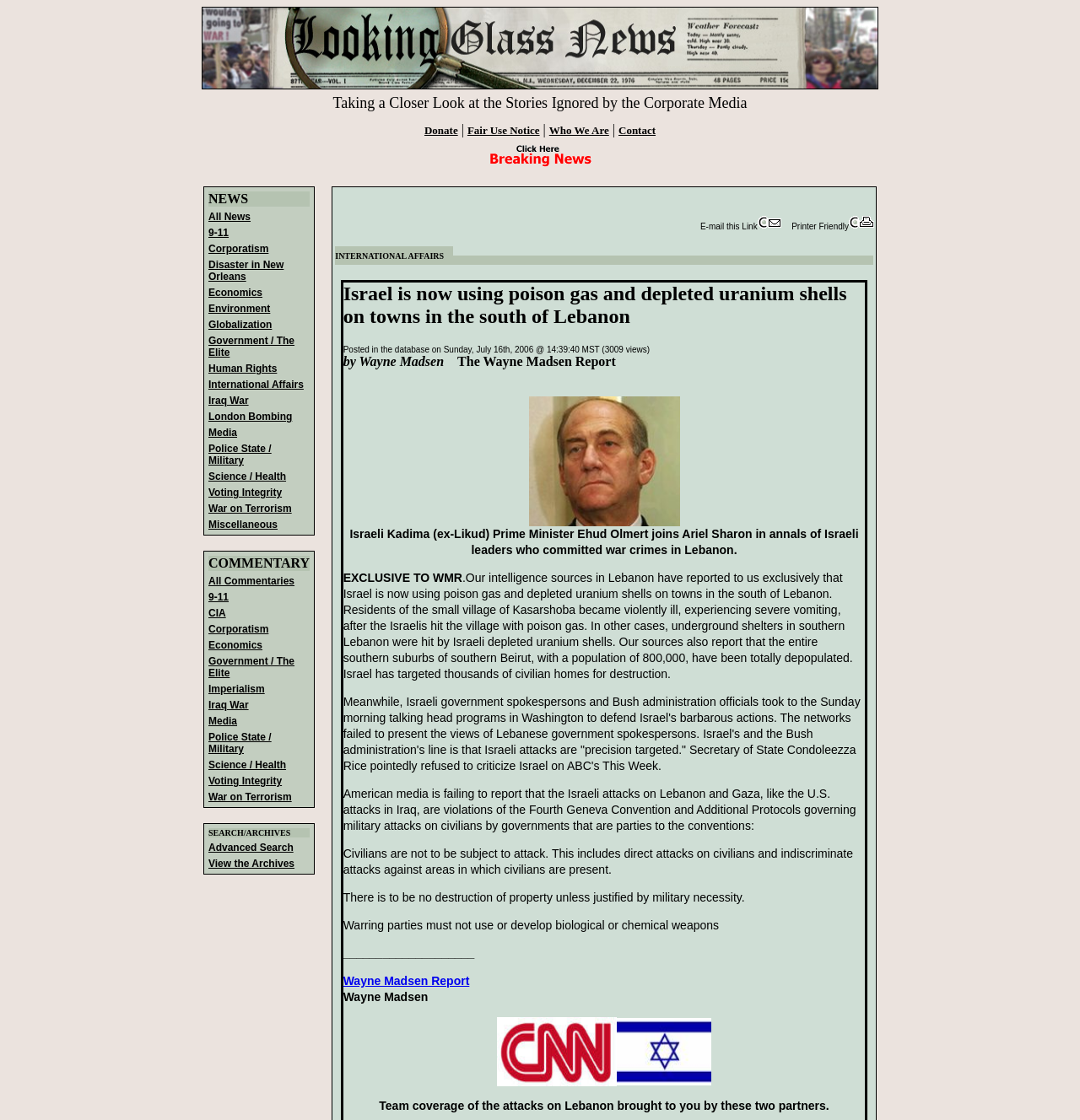Using the webpage screenshot, locate the HTML element that fits the following description and provide its bounding box: "Imperialism".

[0.193, 0.61, 0.245, 0.62]